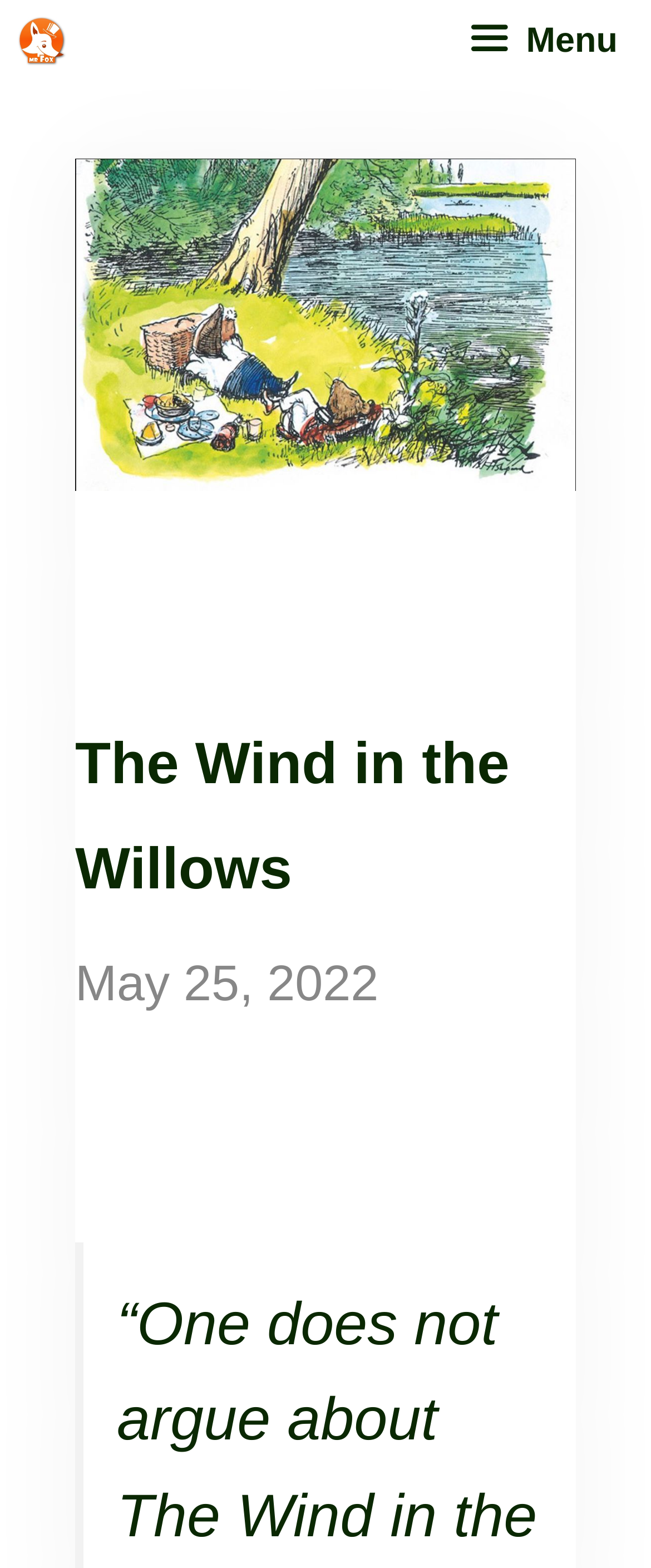Using the given element description, provide the bounding box coordinates (top-left x, top-left y, bottom-right x, bottom-right y) for the corresponding UI element in the screenshot: Menu

[0.665, 0.0, 1.0, 0.053]